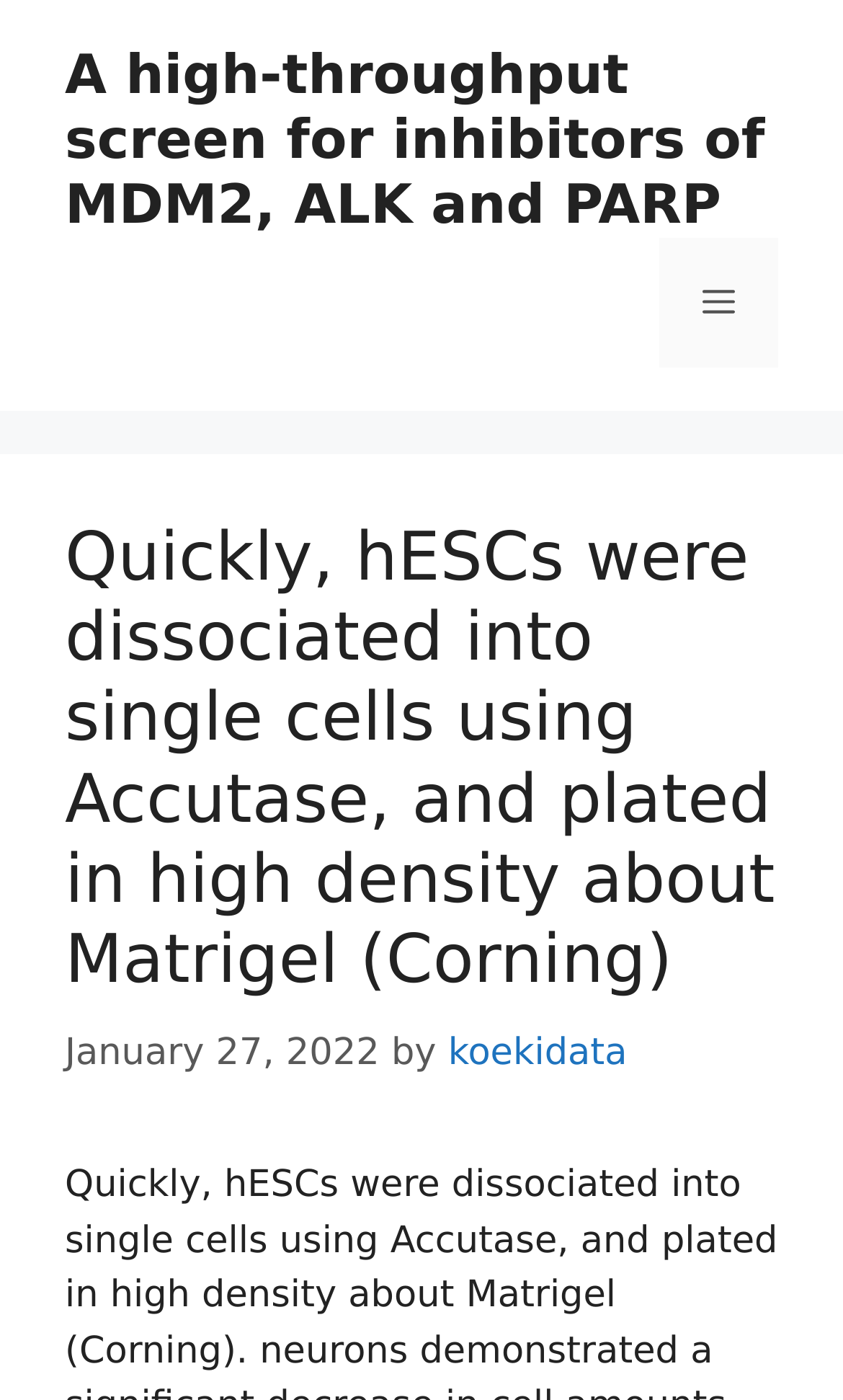Detail the various sections and features of the webpage.

The webpage appears to be a scientific article or research paper. At the top, there is a heading that reads "Quickly, hESCs were dissociated into single cells using Accutase, and plated in high density about Matrigel (Corning)". Below this heading, there is a link to the main topic of the article, "A high-throughput screen for inhibitors of MDM2, ALK and PARP". 

On the top right corner, there is a button labeled "Menu" that is not expanded. When expanded, it controls a primary menu. 

Below the heading, there is a section that displays the publication date, "January 27, 2022", and the author's name, "koekidata", which is a clickable link. The publication date and author's name are positioned side by side, with the date on the left and the author's name on the right.